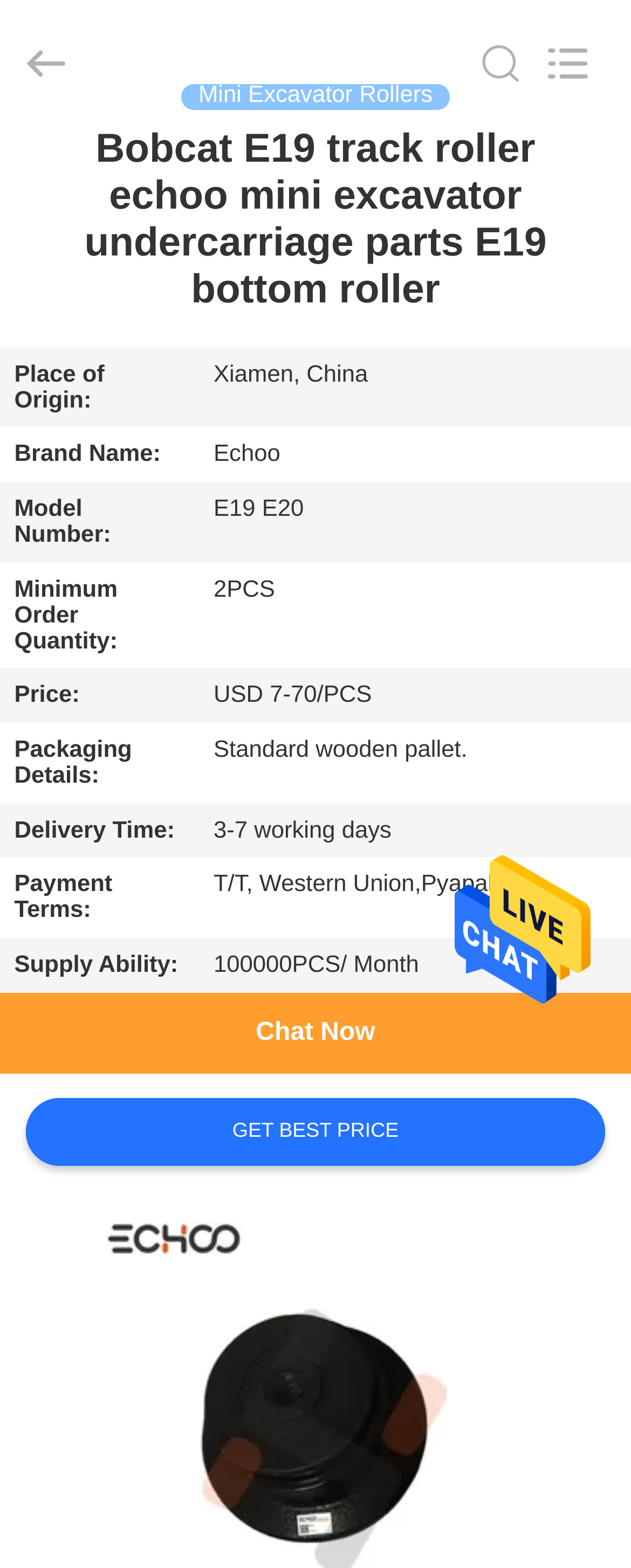Show the bounding box coordinates of the region that should be clicked to follow the instruction: "Get best price."

[0.04, 0.7, 0.96, 0.743]